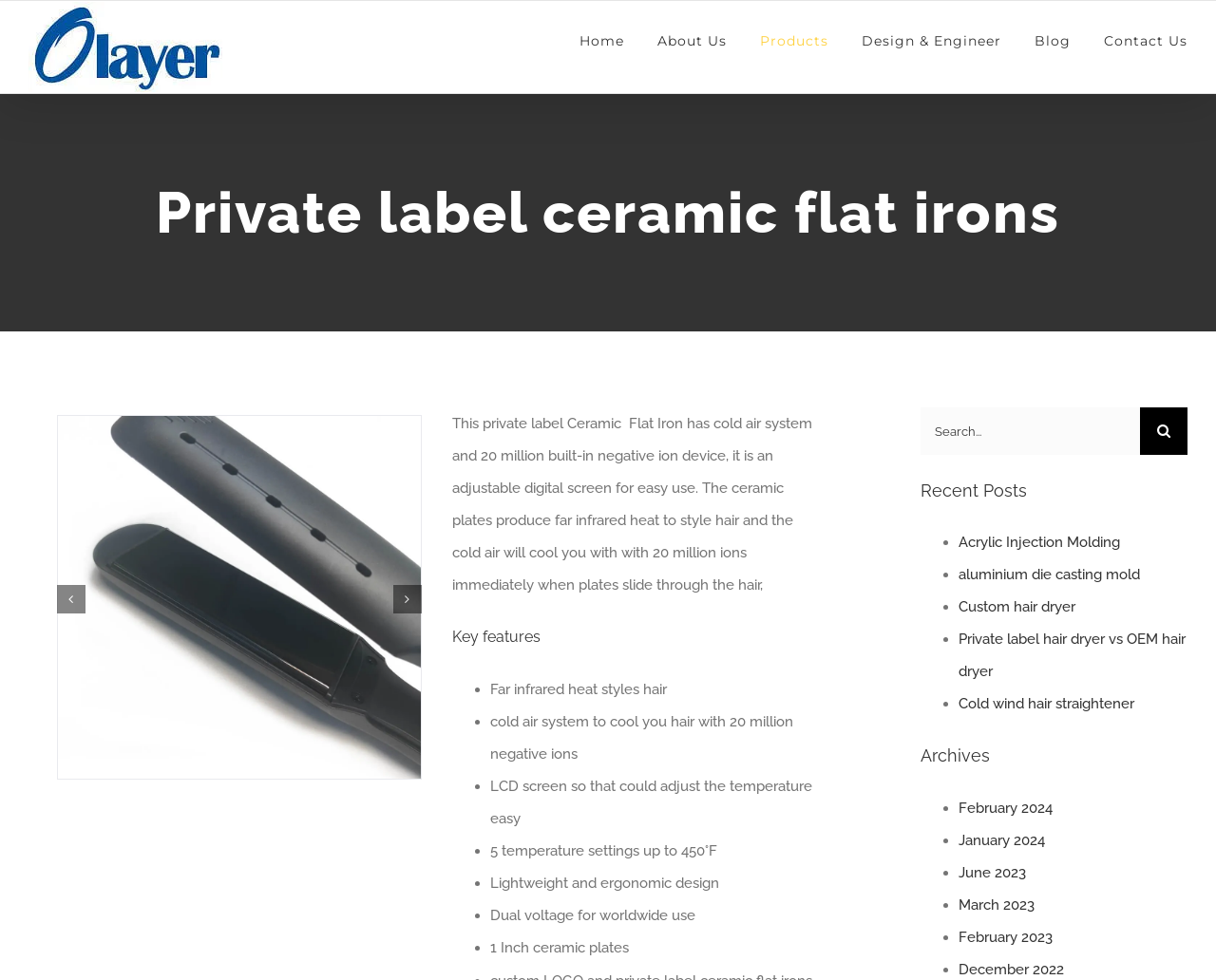Please specify the bounding box coordinates of the region to click in order to perform the following instruction: "Click the 'Home' link".

[0.477, 0.001, 0.513, 0.082]